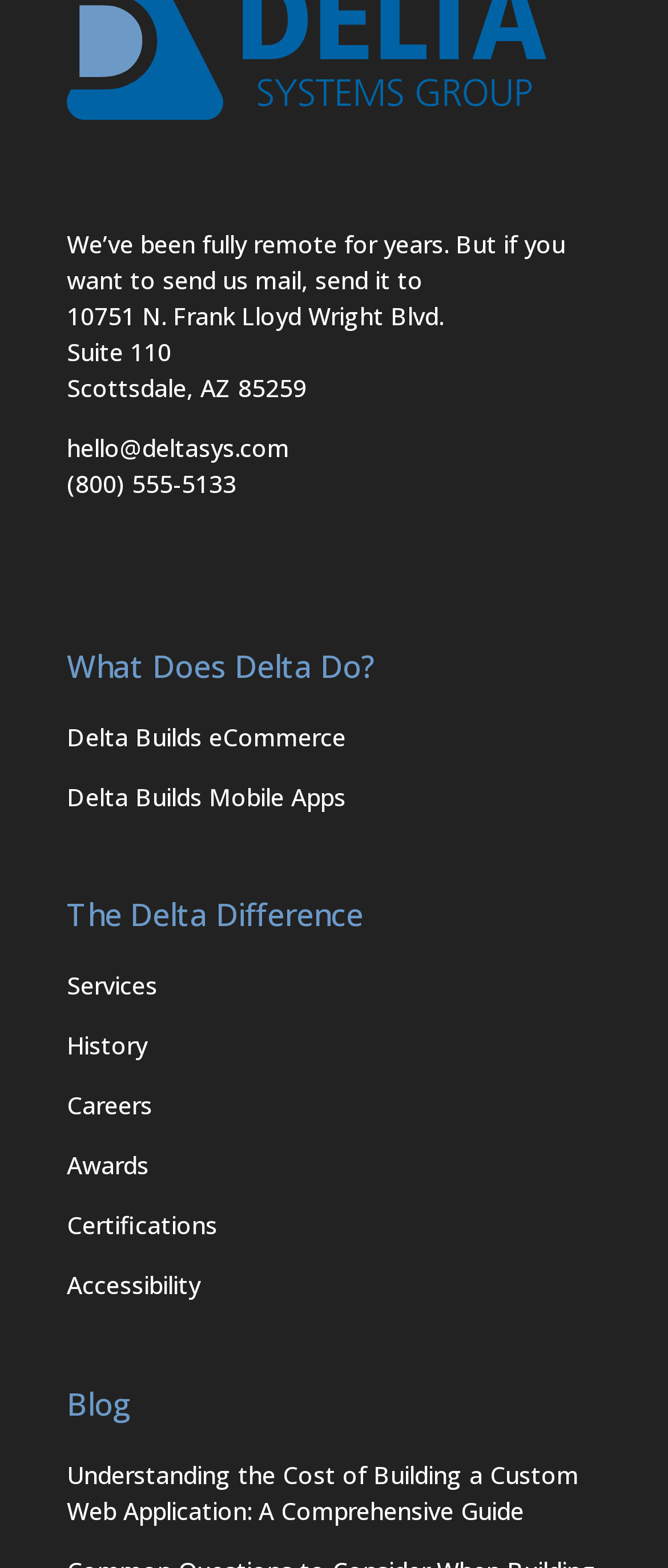Locate the bounding box coordinates of the element that needs to be clicked to carry out the instruction: "Send an email to the company". The coordinates should be given as four float numbers ranging from 0 to 1, i.e., [left, top, right, bottom].

[0.1, 0.275, 0.433, 0.295]